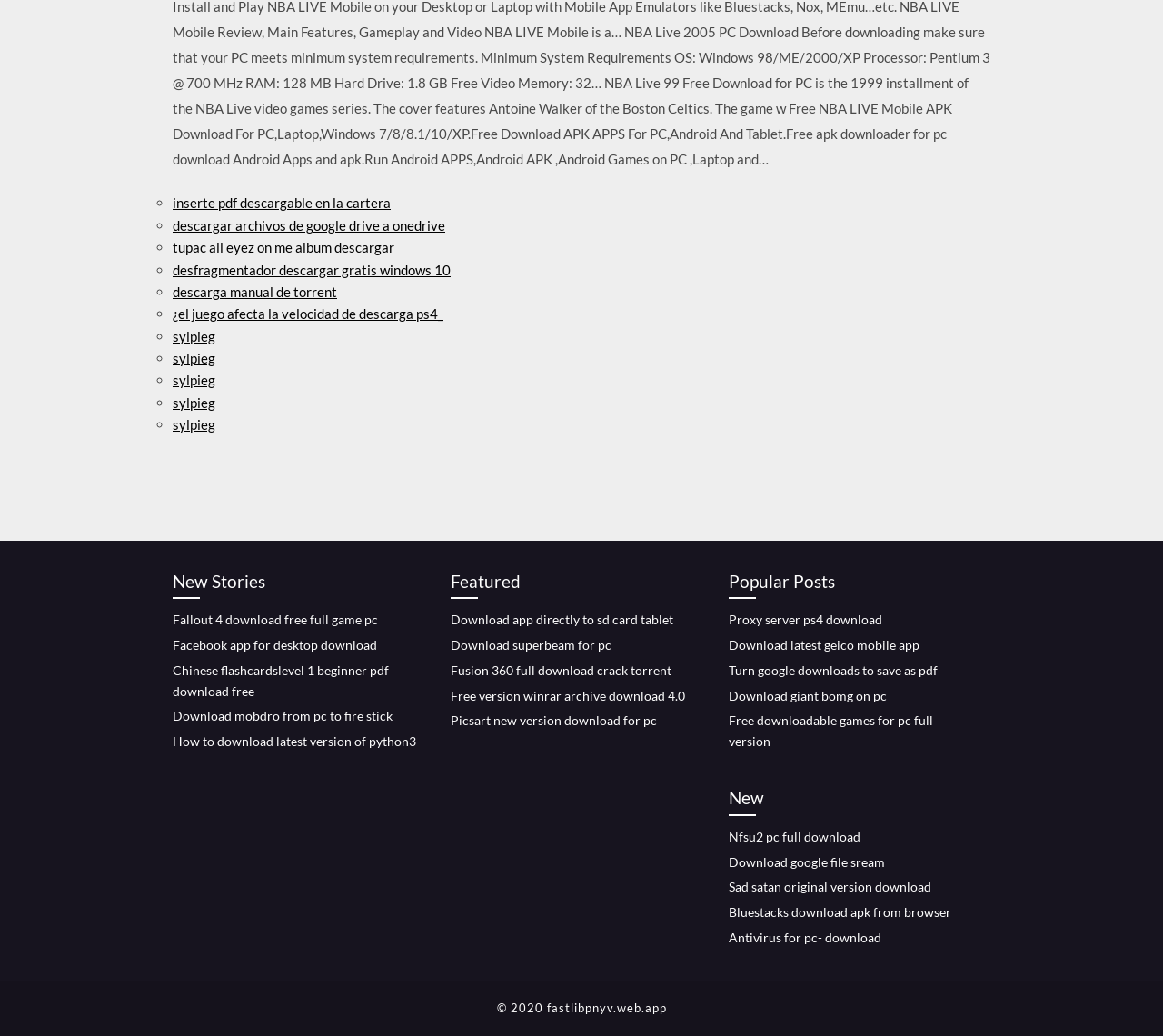Provide the bounding box coordinates for the area that should be clicked to complete the instruction: "download Chinese flashcards level 1 beginner pdf".

[0.148, 0.639, 0.334, 0.674]